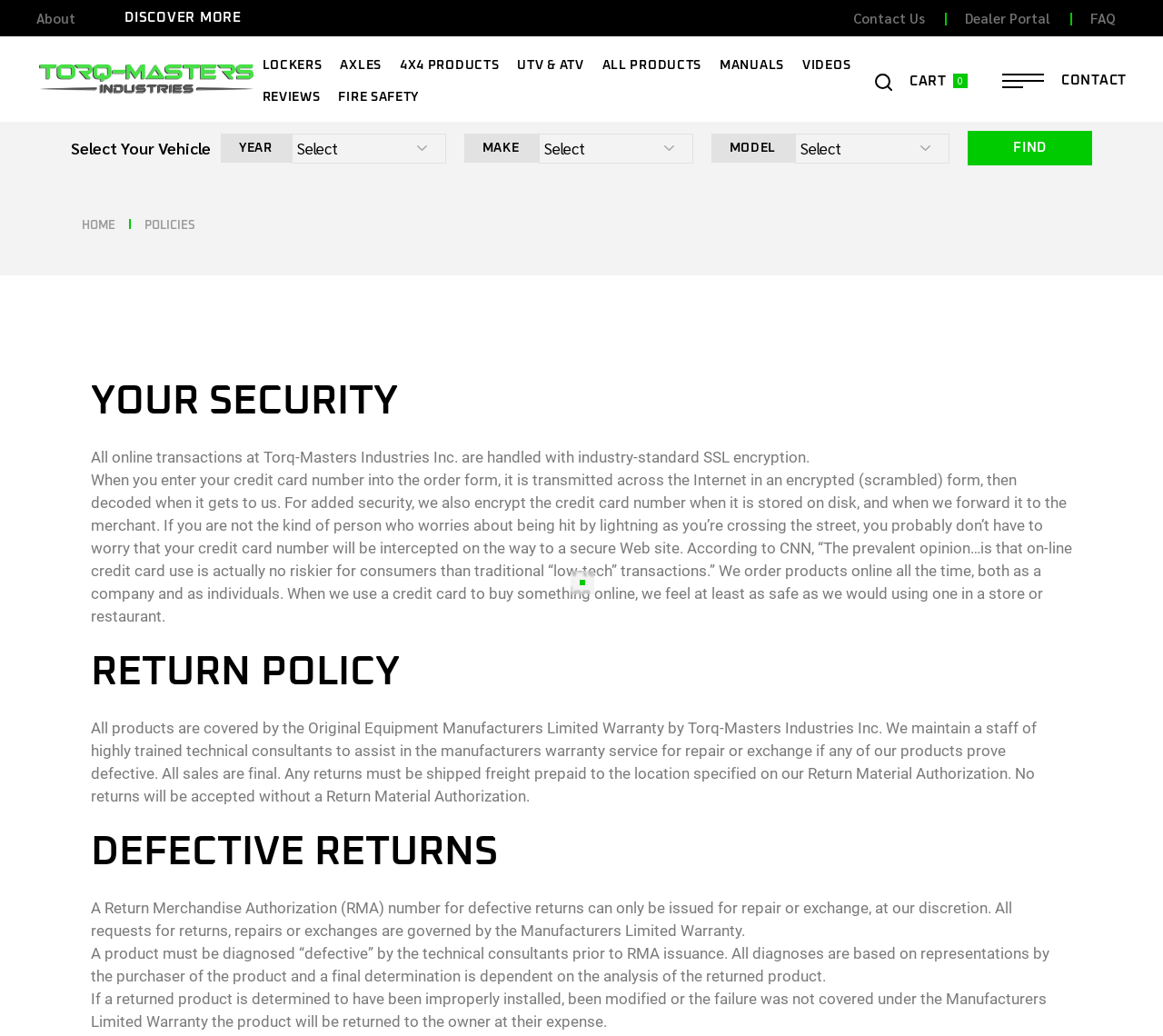Analyze the image and deliver a detailed answer to the question: What is the security measure used for online transactions?

The webpage states that 'All online transactions at Torq-Masters Industries Inc. are handled with industry-standard SSL encryption', indicating that SSL encryption is the security measure used for online transactions.